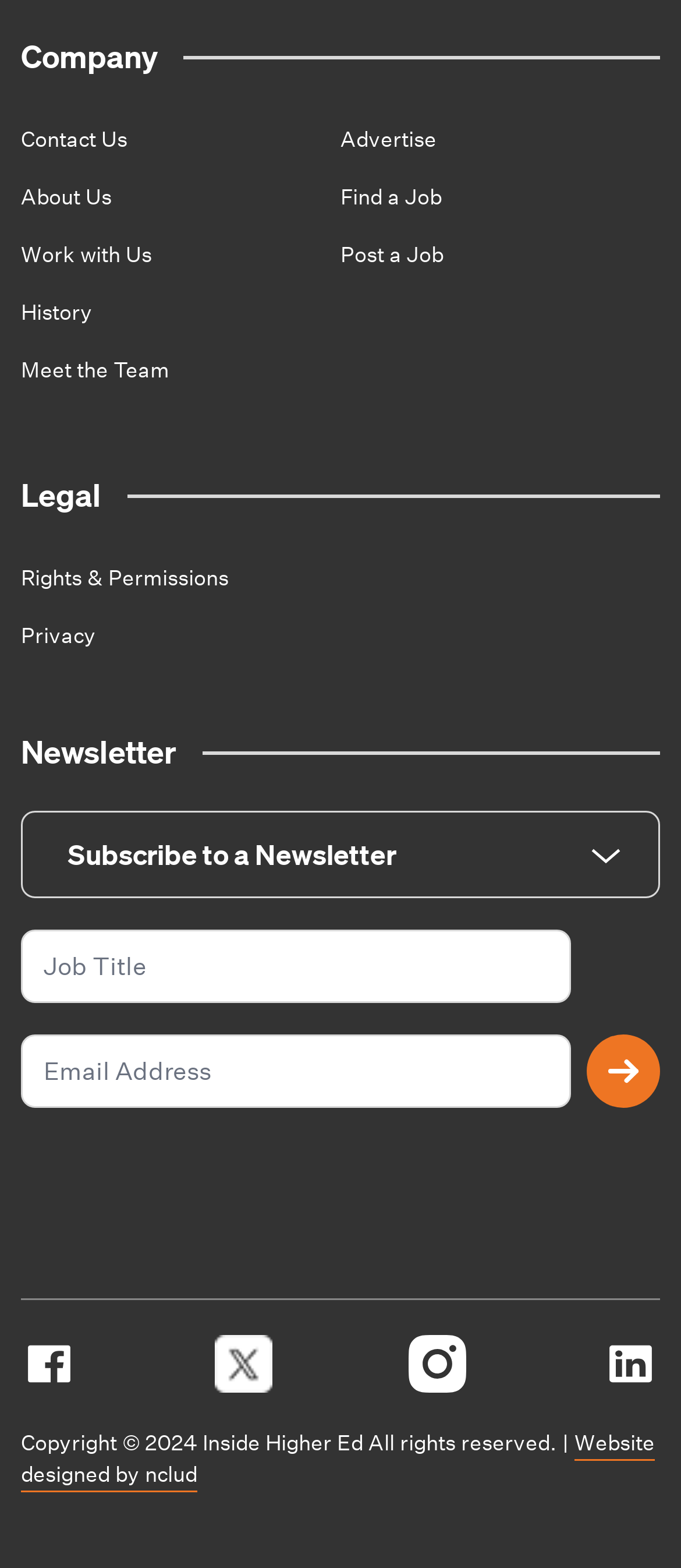Provide the bounding box coordinates of the HTML element this sentence describes: "Advertise". The bounding box coordinates consist of four float numbers between 0 and 1, i.e., [left, top, right, bottom].

[0.5, 0.079, 0.641, 0.098]